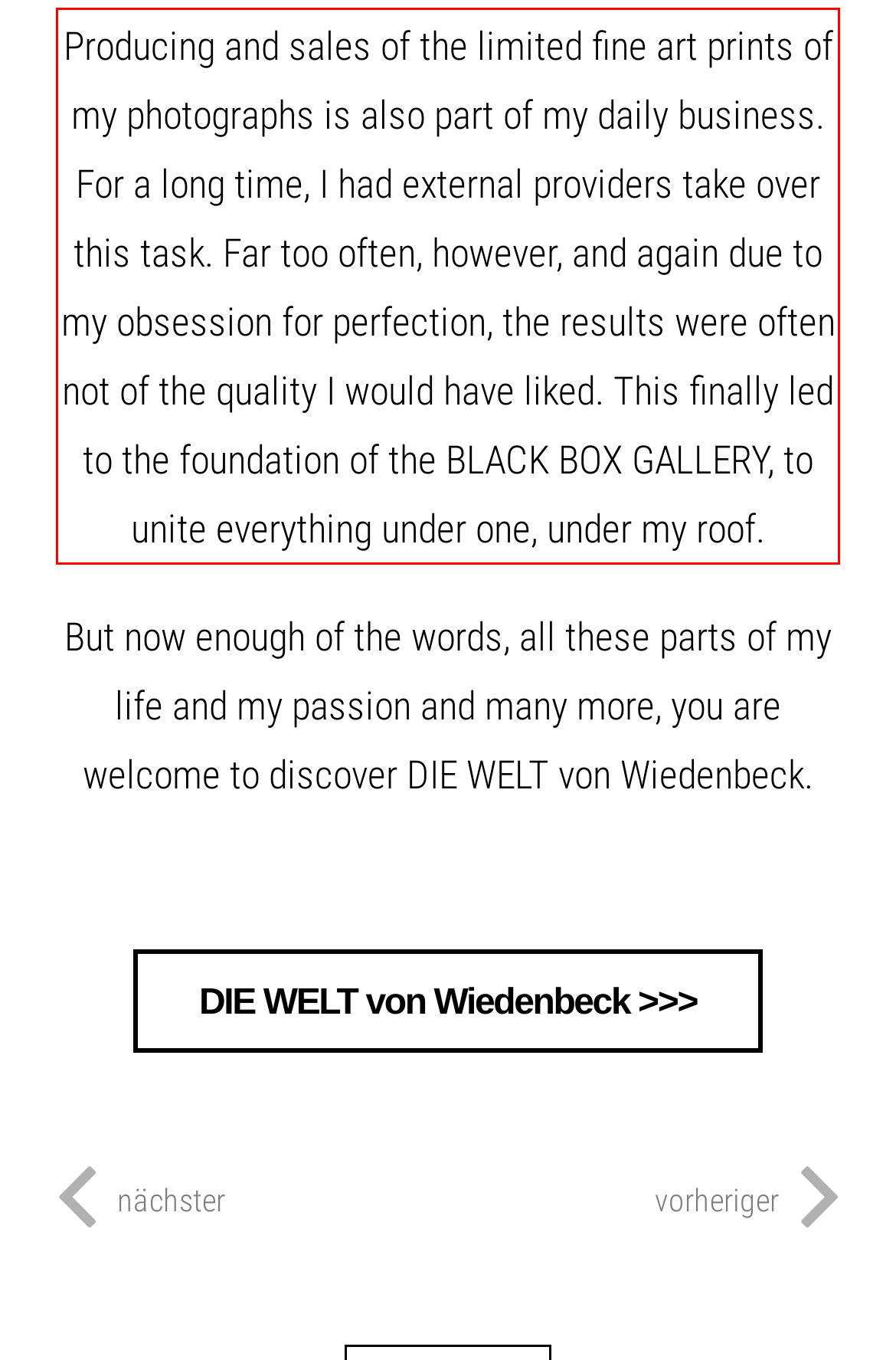Please use OCR to extract the text content from the red bounding box in the provided webpage screenshot.

Producing and sales of the limited fine art prints of my photographs is also part of my daily business. For a long time, I had external providers take over this task. Far too often, however, and again due to my obsession for perfection, the results were often not of the quality I would have liked. This finally led to the foundation of the BLACK BOX GALLERY, to unite everything under one, under my roof.